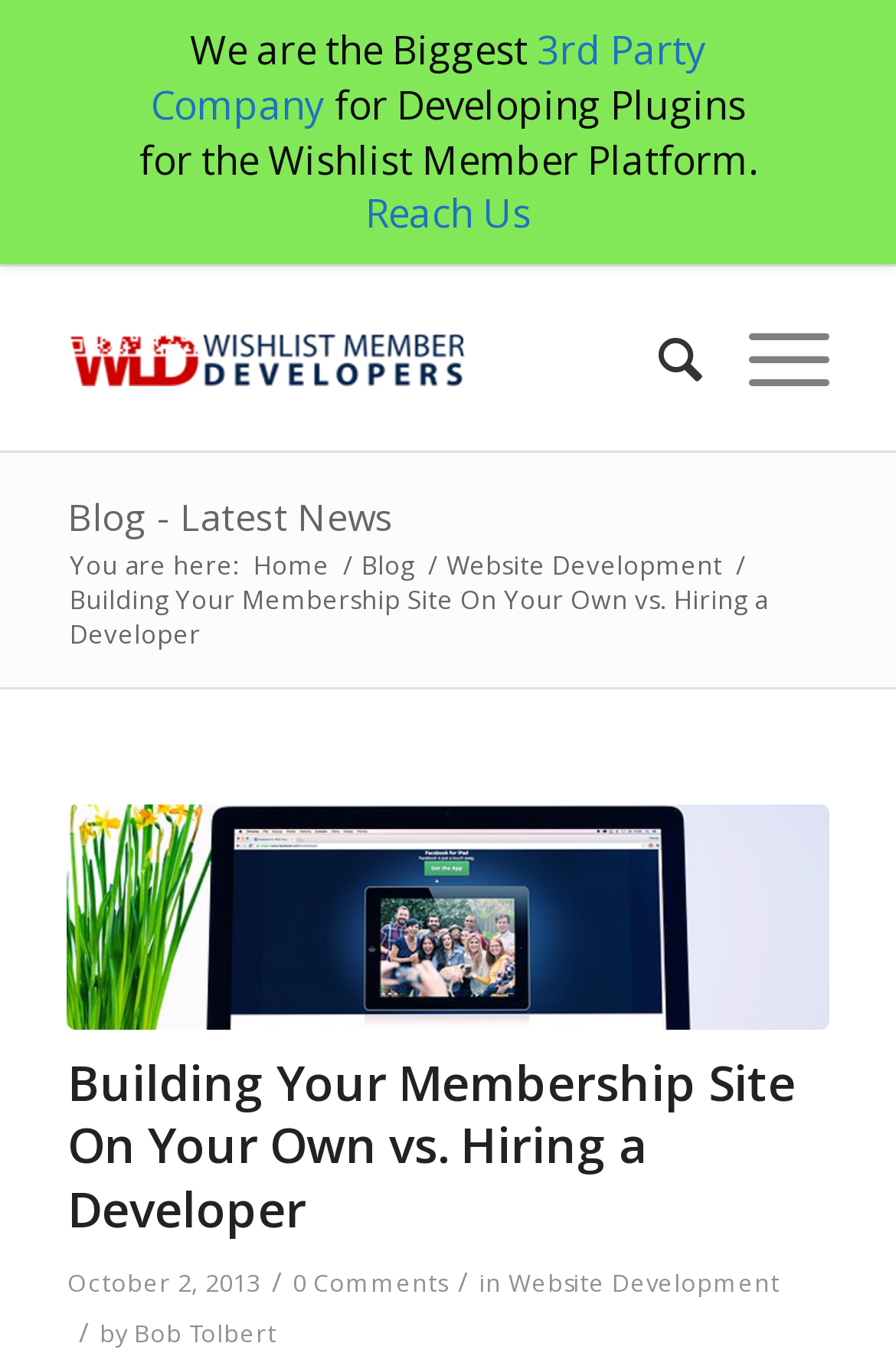Please find the bounding box coordinates of the clickable region needed to complete the following instruction: "Visit the blog". The bounding box coordinates must consist of four float numbers between 0 and 1, i.e., [left, top, right, bottom].

[0.075, 0.361, 0.439, 0.398]